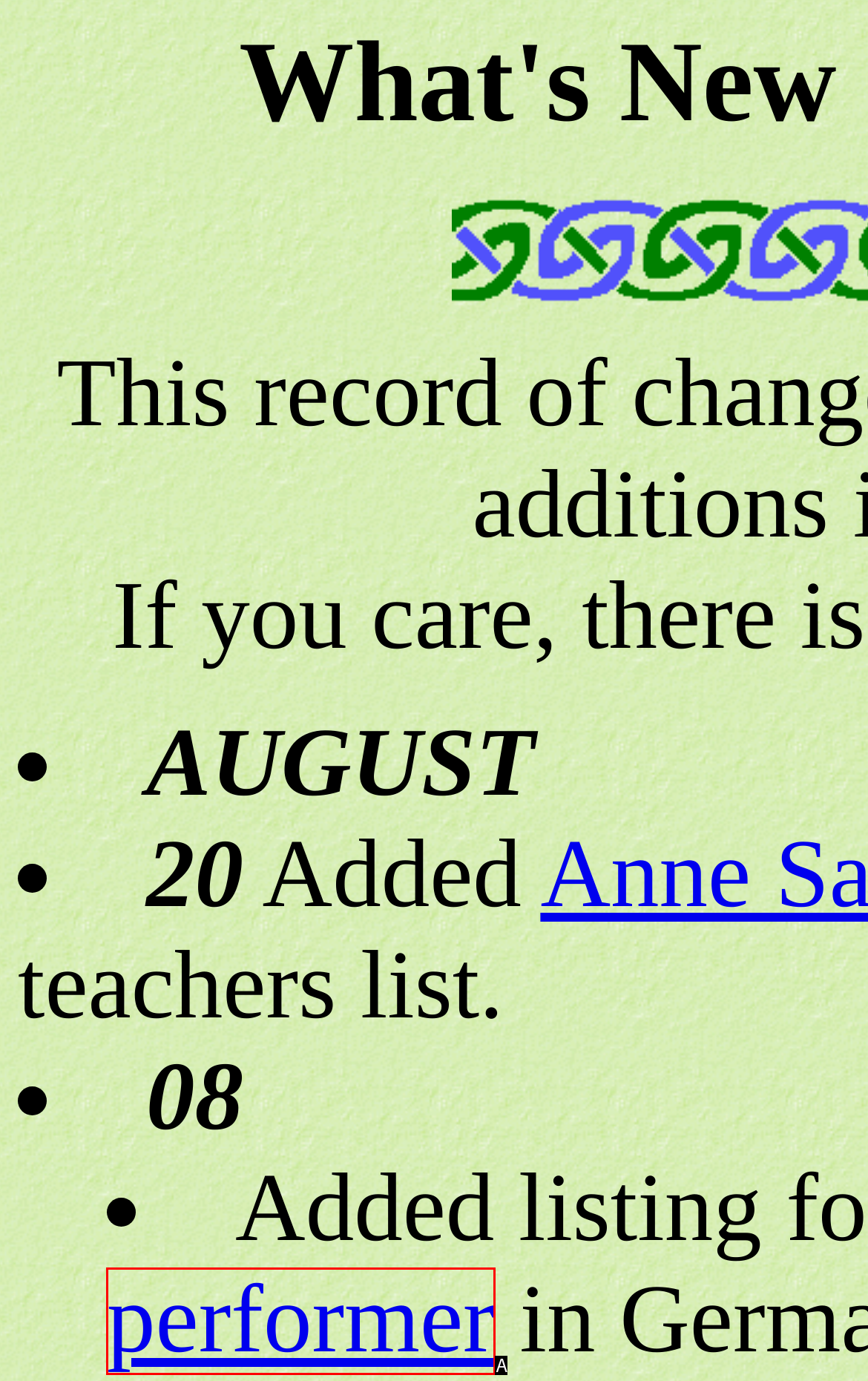Tell me which one HTML element best matches the description: performer
Answer with the option's letter from the given choices directly.

A